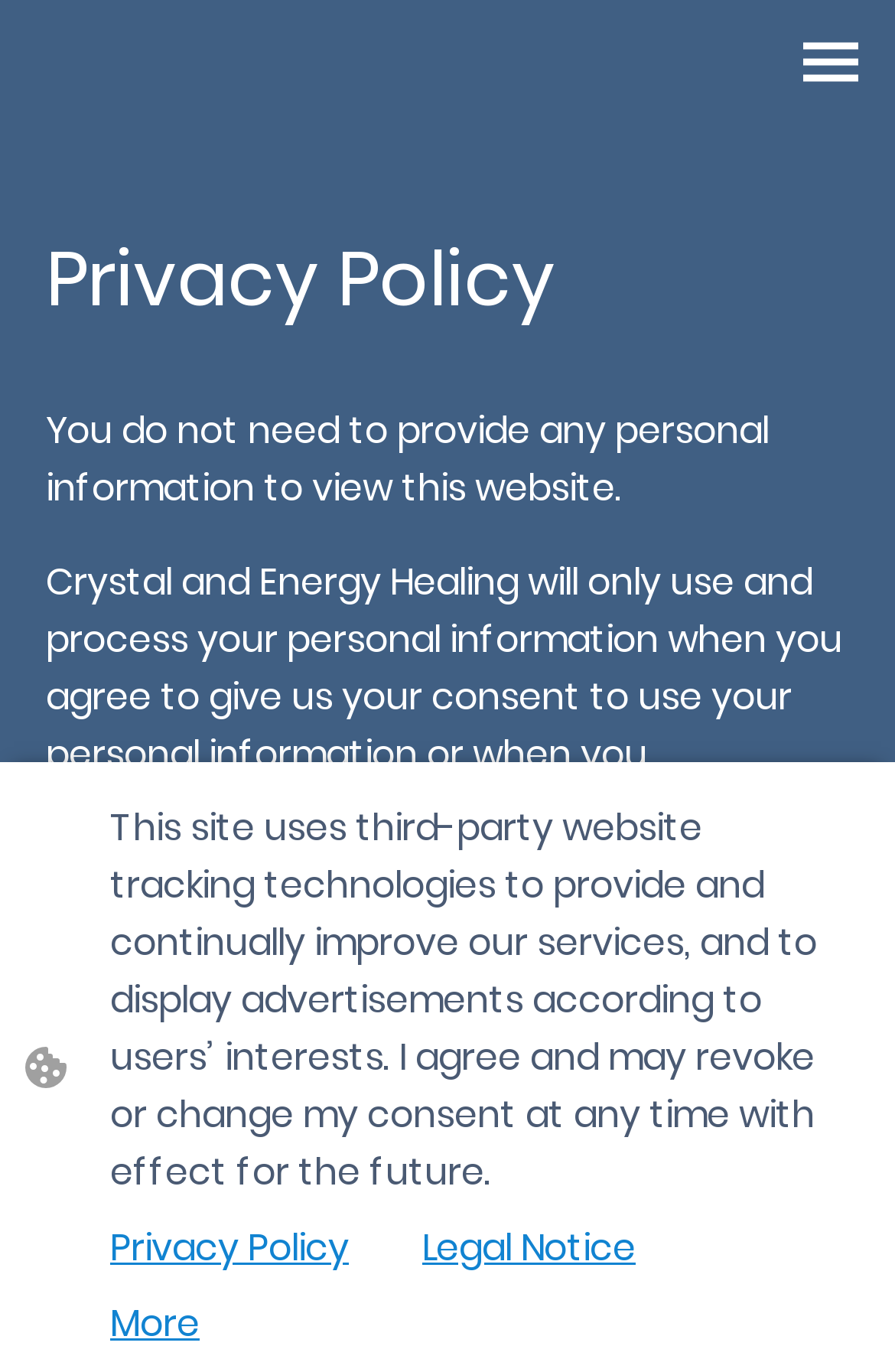Find the bounding box coordinates for the HTML element described in this sentence: "More". Provide the coordinates as four float numbers between 0 and 1, in the format [left, top, right, bottom].

[0.123, 0.944, 0.223, 0.985]